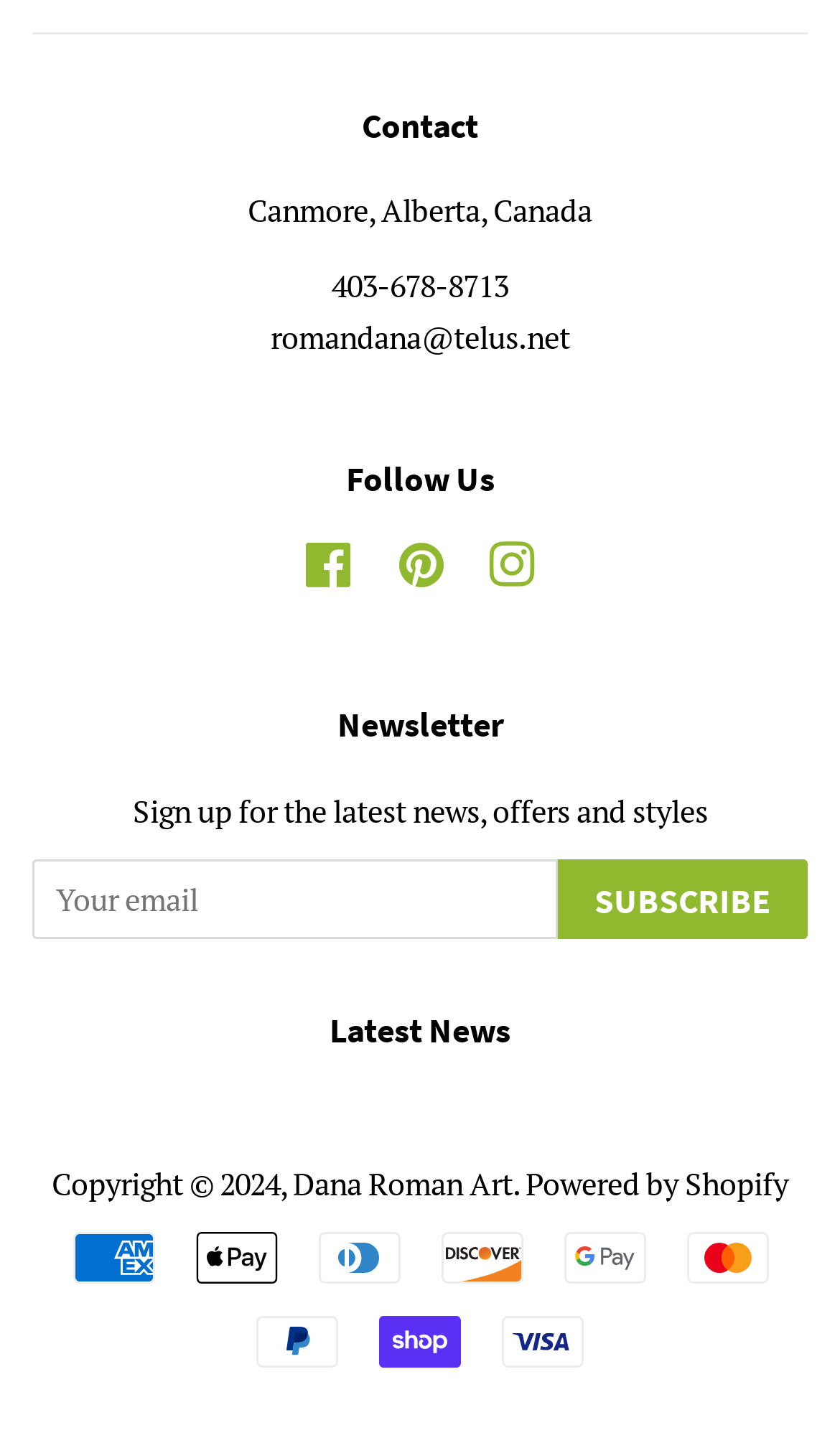Who powers the Dana Roman Art website?
Look at the image and construct a detailed response to the question.

The webpage credits Shopify as the platform powering the Dana Roman Art website, as indicated by the 'Powered by Shopify' link at the bottom of the page.